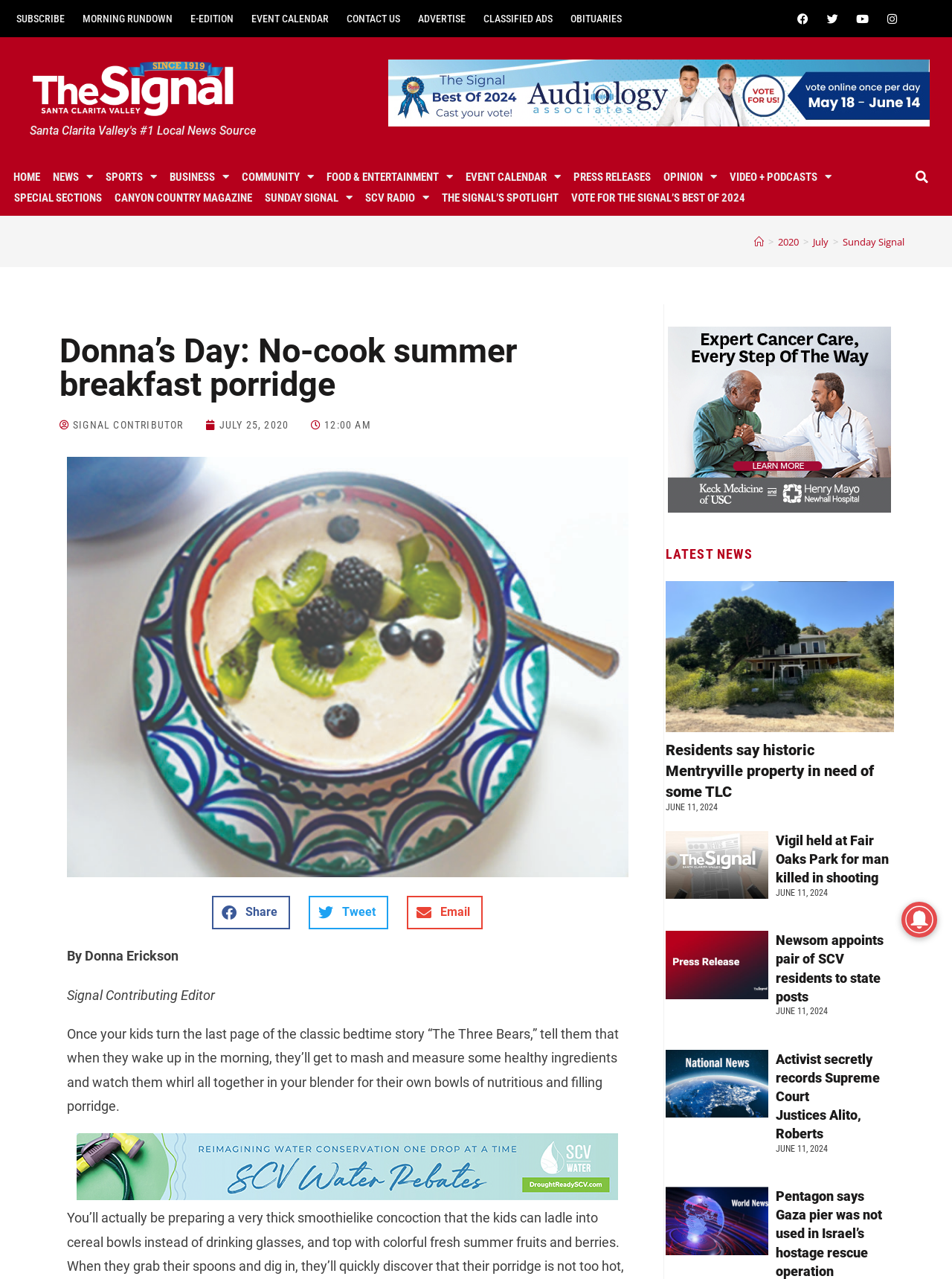Create a full and detailed caption for the entire webpage.

This webpage is a news article page from the Santa Clarita Valley's #1 Local News Source. At the top, there are several links to different sections of the website, including "SUBSCRIBE", "MORNING RUNDOWN", "E-EDITION", and more. Below these links, there are social media links to Facebook, Twitter, Youtube, and Instagram.

The main content of the page is divided into two sections. On the left, there is a header with the title "Donna’s Day: No-cook summer breakfast porridge" and a subheading "By Donna Erickson Signal Contributing Editor". Below this, there is a brief introduction to the article, followed by a figure and several buttons to share the article on social media.

On the right, there is a section titled "LATEST NEWS" with three news articles. Each article has a heading, a brief summary, and a link to read more. The articles are about local news, including a story about a historic property in need of maintenance, a vigil held at Fair Oaks Park, and a press release about state appointments.

At the top right corner of the page, there is a search bar with a button to search. Below the main content, there are two advertisements.